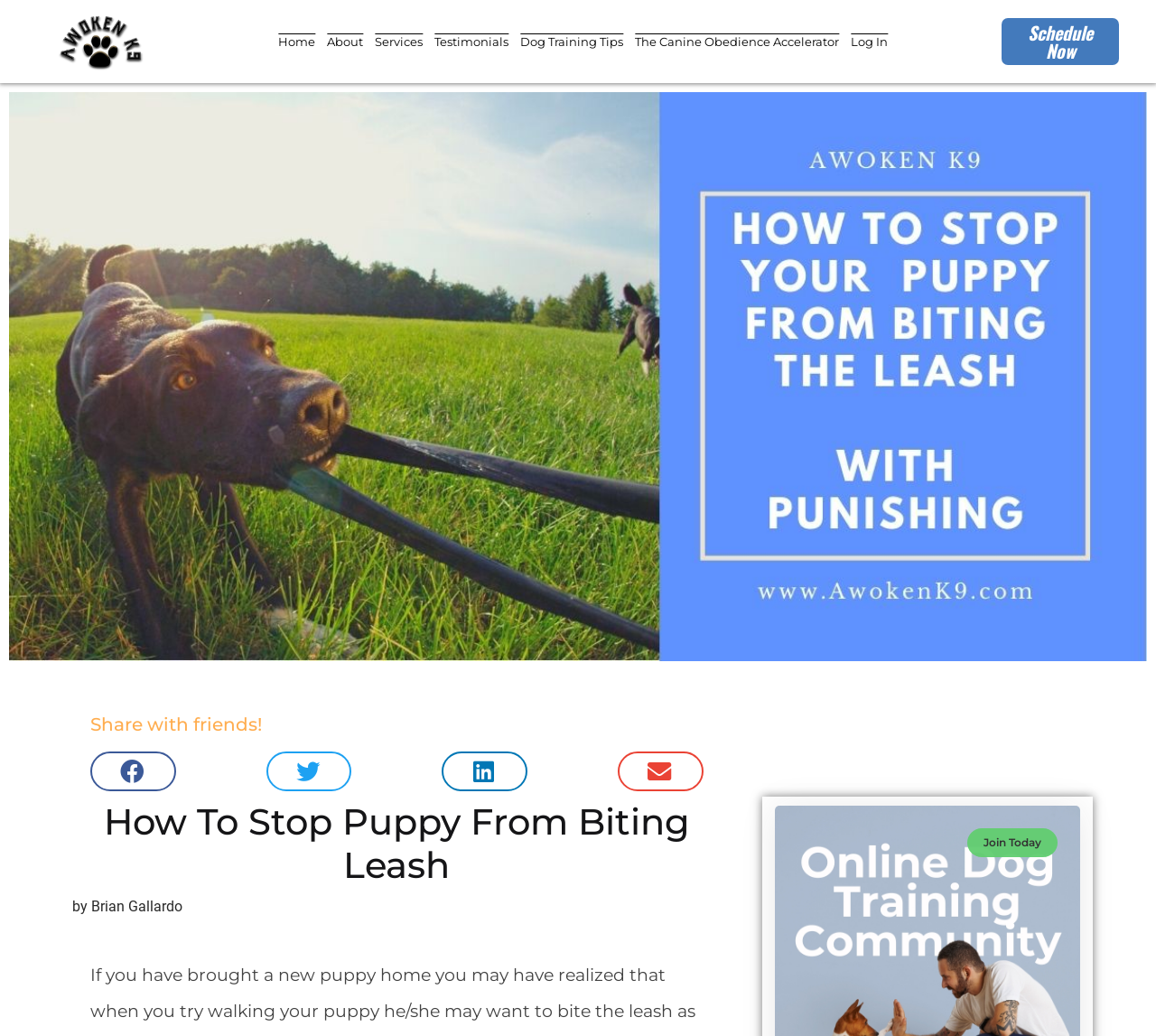Kindly determine the bounding box coordinates for the area that needs to be clicked to execute this instruction: "Click on the 'Share on facebook' button".

[0.078, 0.725, 0.152, 0.763]